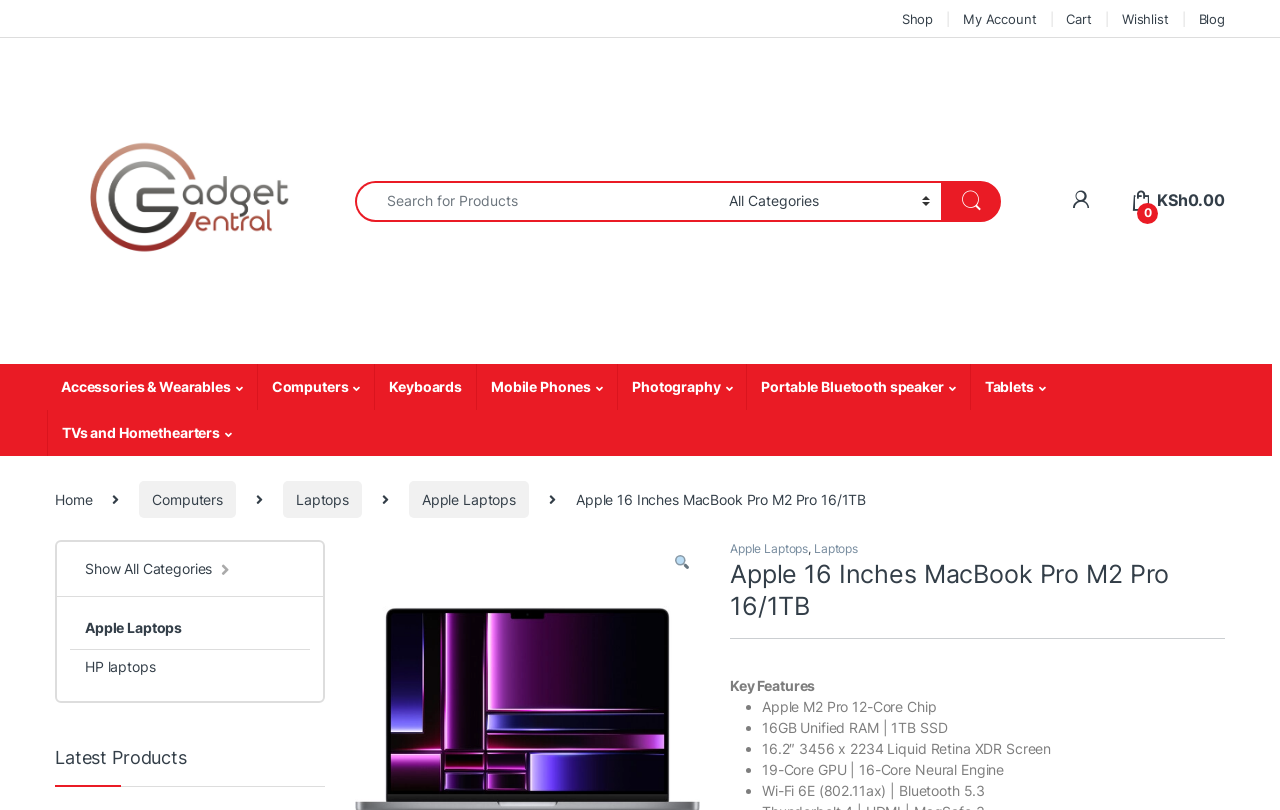What is the type of the element with the text 'Search for:'?
Based on the image, give a one-word or short phrase answer.

StaticText